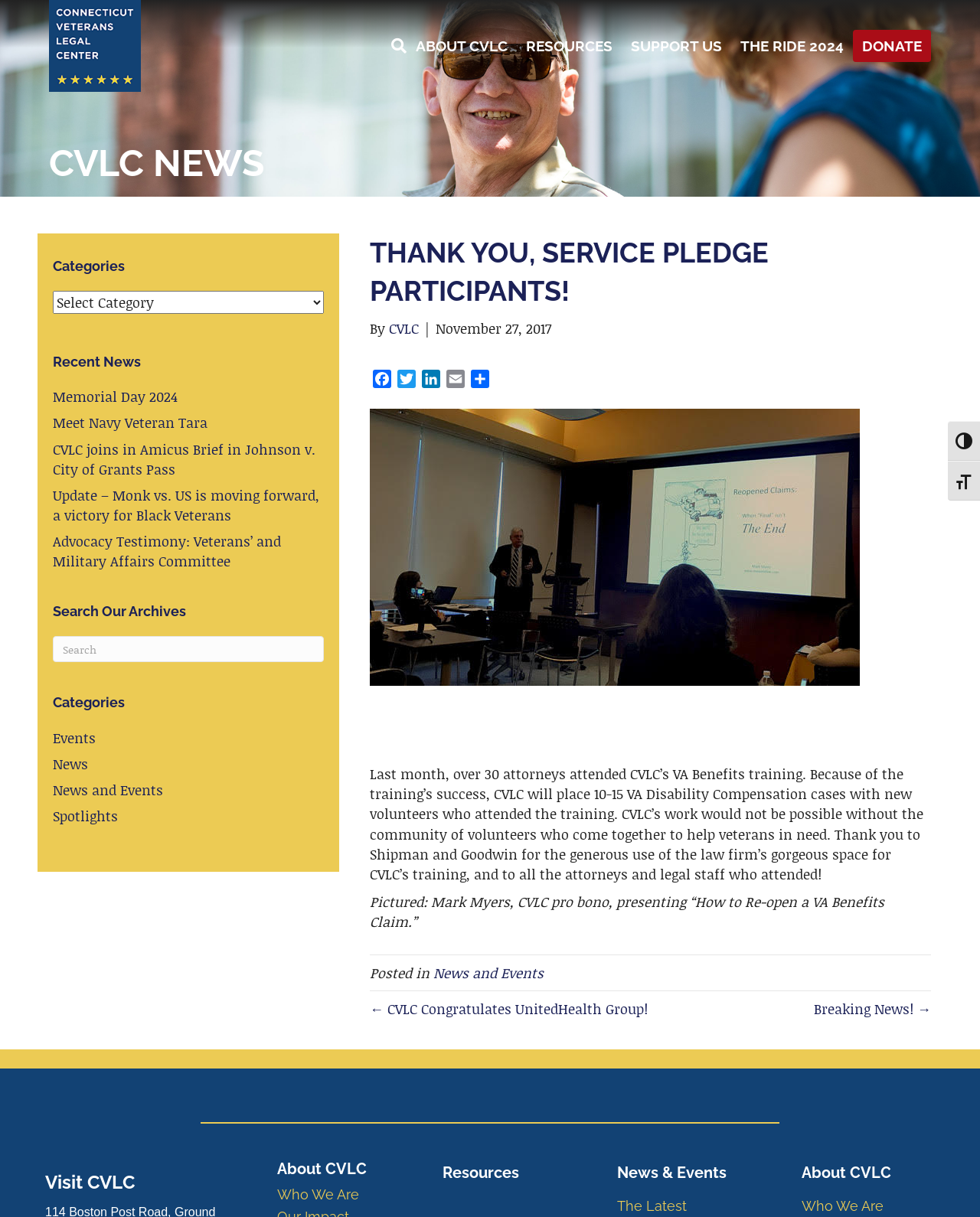Determine the bounding box coordinates of the region I should click to achieve the following instruction: "Read about CVLC news". Ensure the bounding box coordinates are four float numbers between 0 and 1, i.e., [left, top, right, bottom].

[0.377, 0.192, 0.95, 0.278]